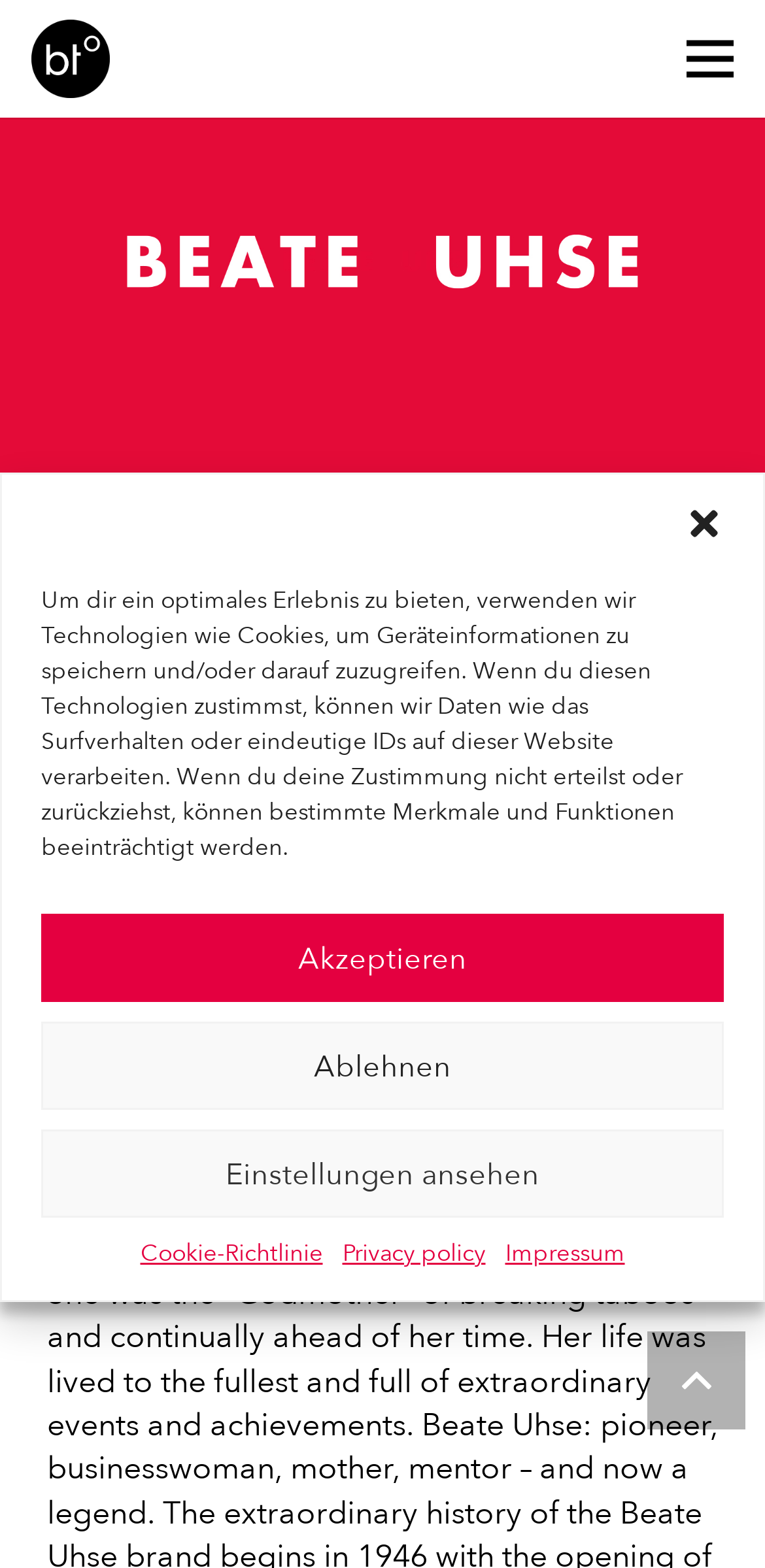Locate the bounding box coordinates of the element that should be clicked to fulfill the instruction: "Go back to top".

[0.846, 0.849, 0.974, 0.912]